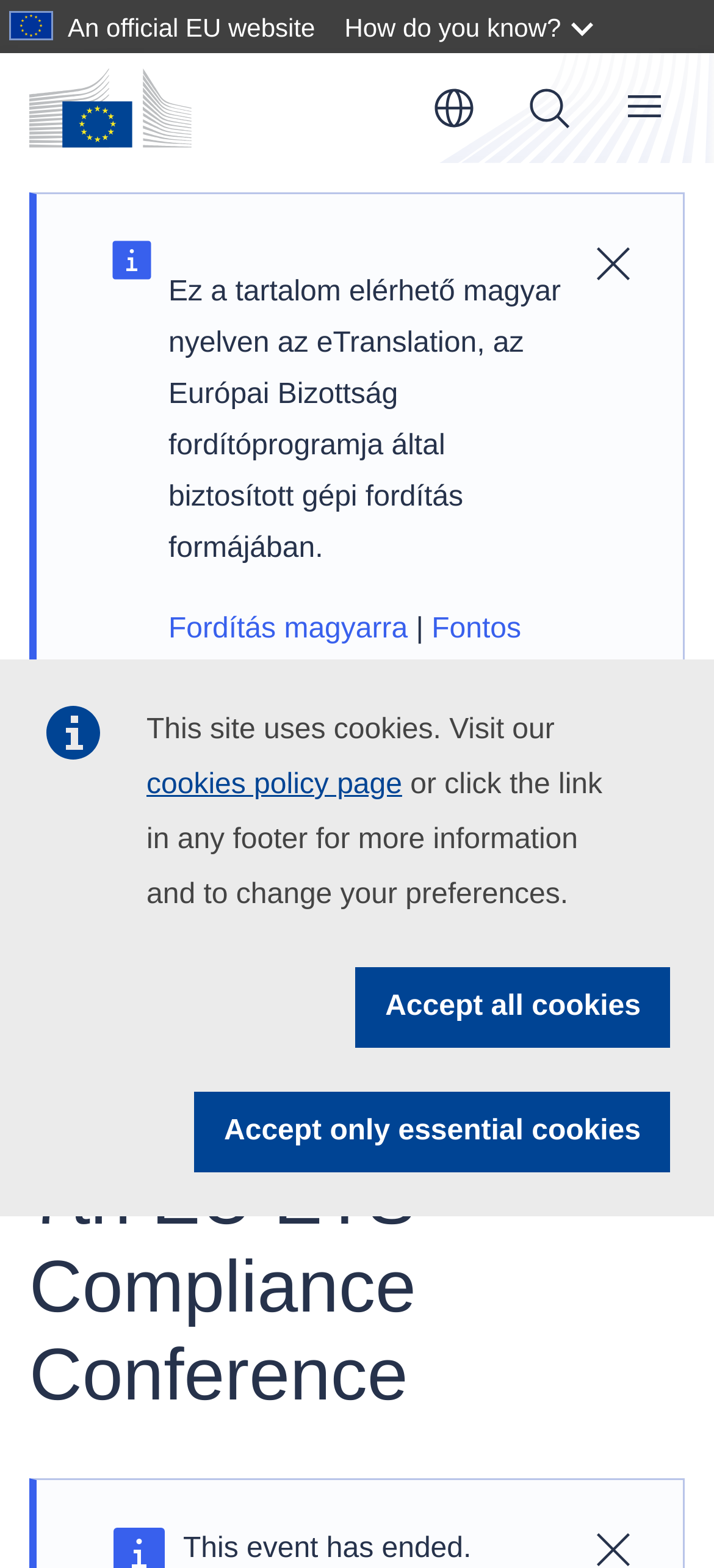What is the organization behind the website?
Refer to the screenshot and deliver a thorough answer to the question presented.

I determined the organization behind the website by looking at the logo and the text 'European Commission' located at the top of the webpage, which suggests that the website is affiliated with the European Commission.